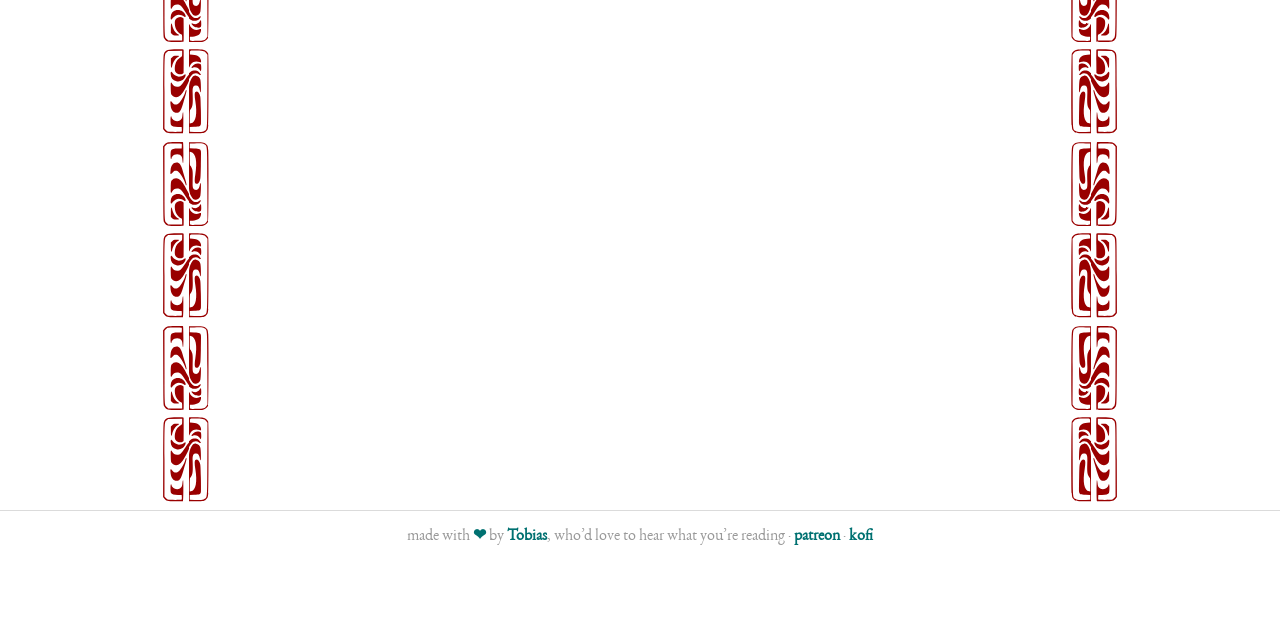Please determine the bounding box coordinates for the UI element described here. Use the format (top-left x, top-left y, bottom-right x, bottom-right y) with values bounded between 0 and 1: patreon

[0.62, 0.826, 0.656, 0.851]